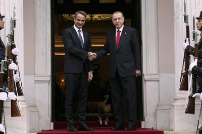What is the purpose of the meeting?
Answer the question with a single word or phrase by looking at the picture.

To enhance bilateral relations